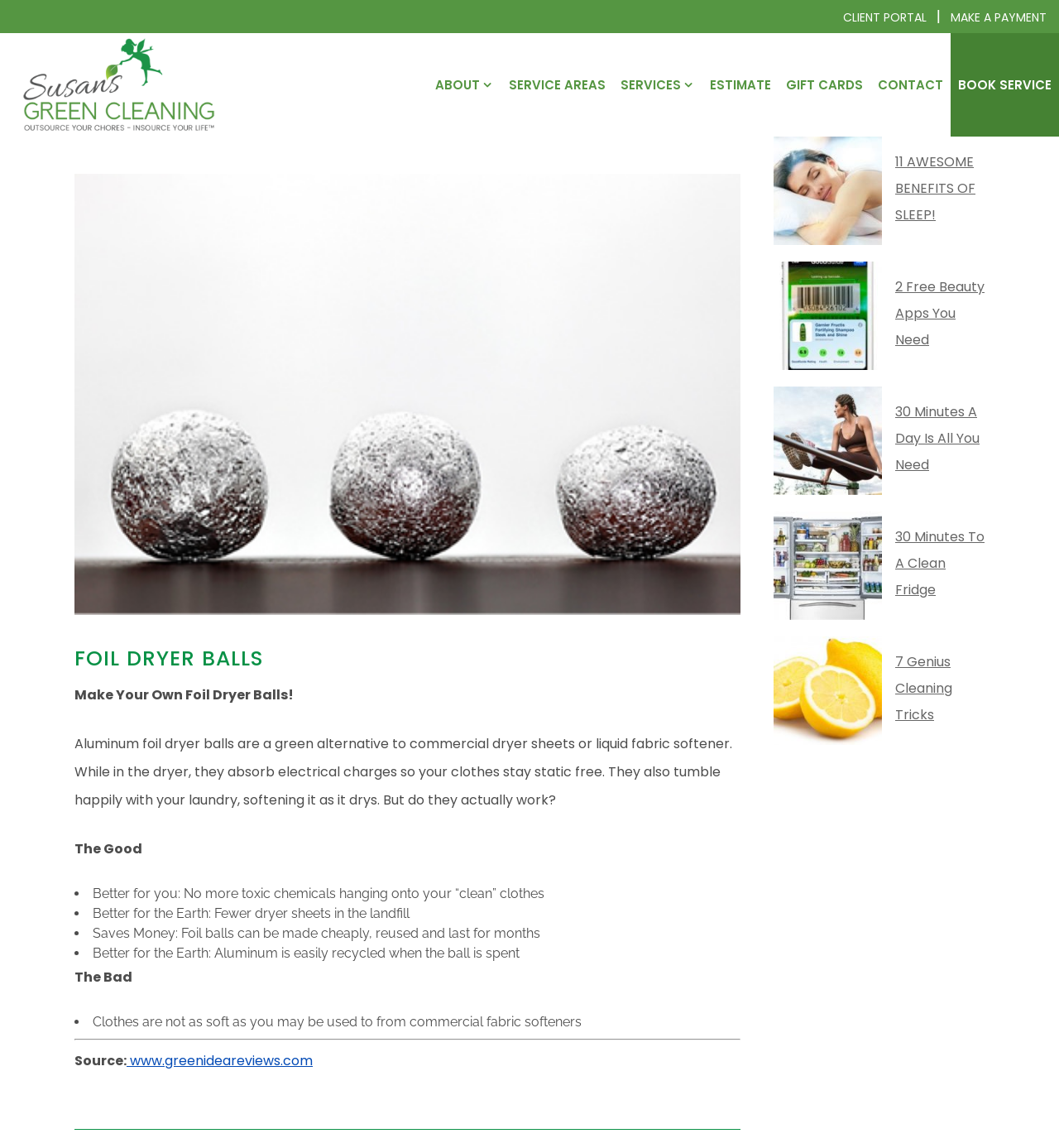Determine the bounding box coordinates of the region I should click to achieve the following instruction: "Click on the 'MAKE A PAYMENT' link". Ensure the bounding box coordinates are four float numbers between 0 and 1, i.e., [left, top, right, bottom].

[0.898, 0.008, 0.988, 0.022]